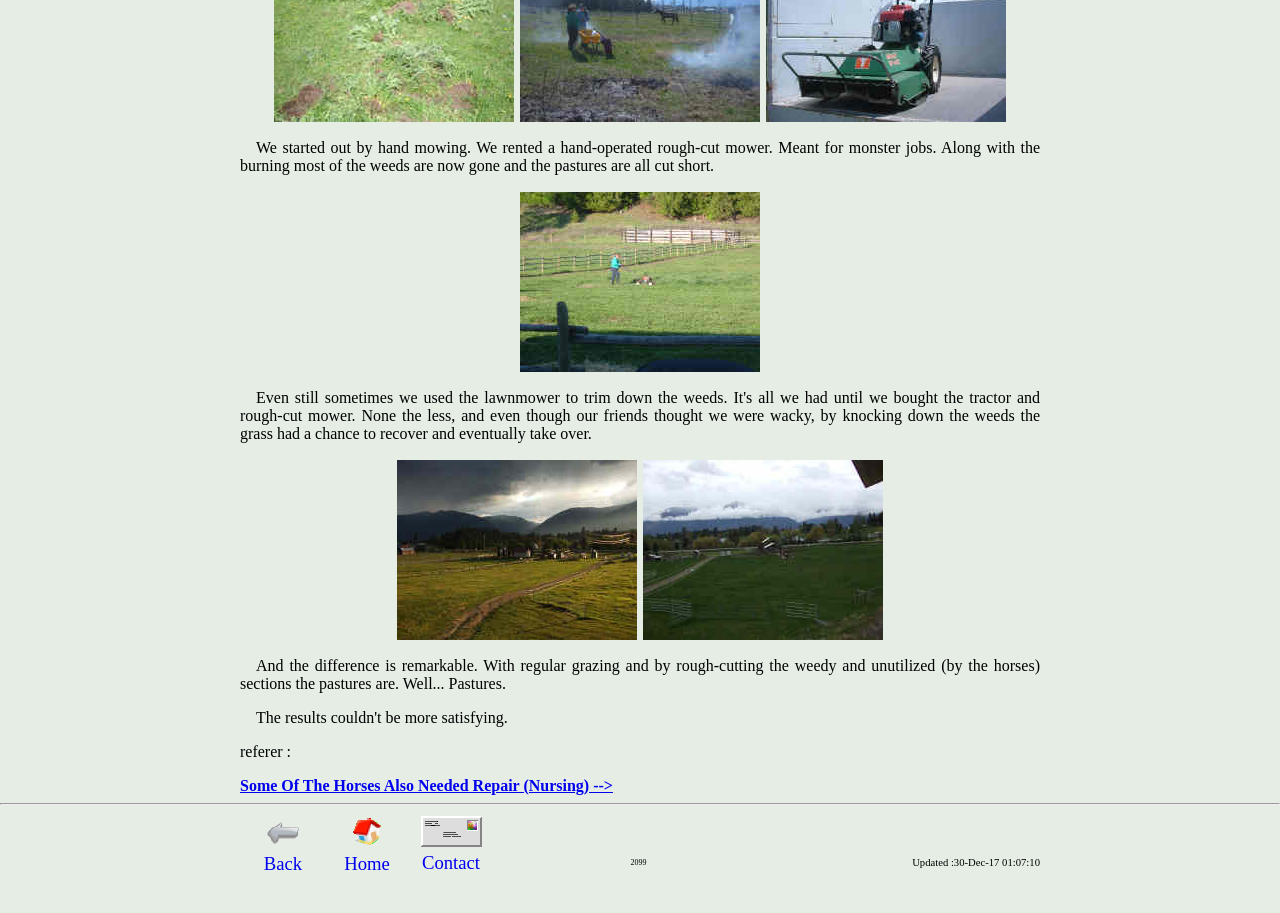Can you pinpoint the bounding box coordinates for the clickable element required for this instruction: "contact the website owner"? The coordinates should be four float numbers between 0 and 1, i.e., [left, top, right, bottom].

[0.329, 0.91, 0.376, 0.957]